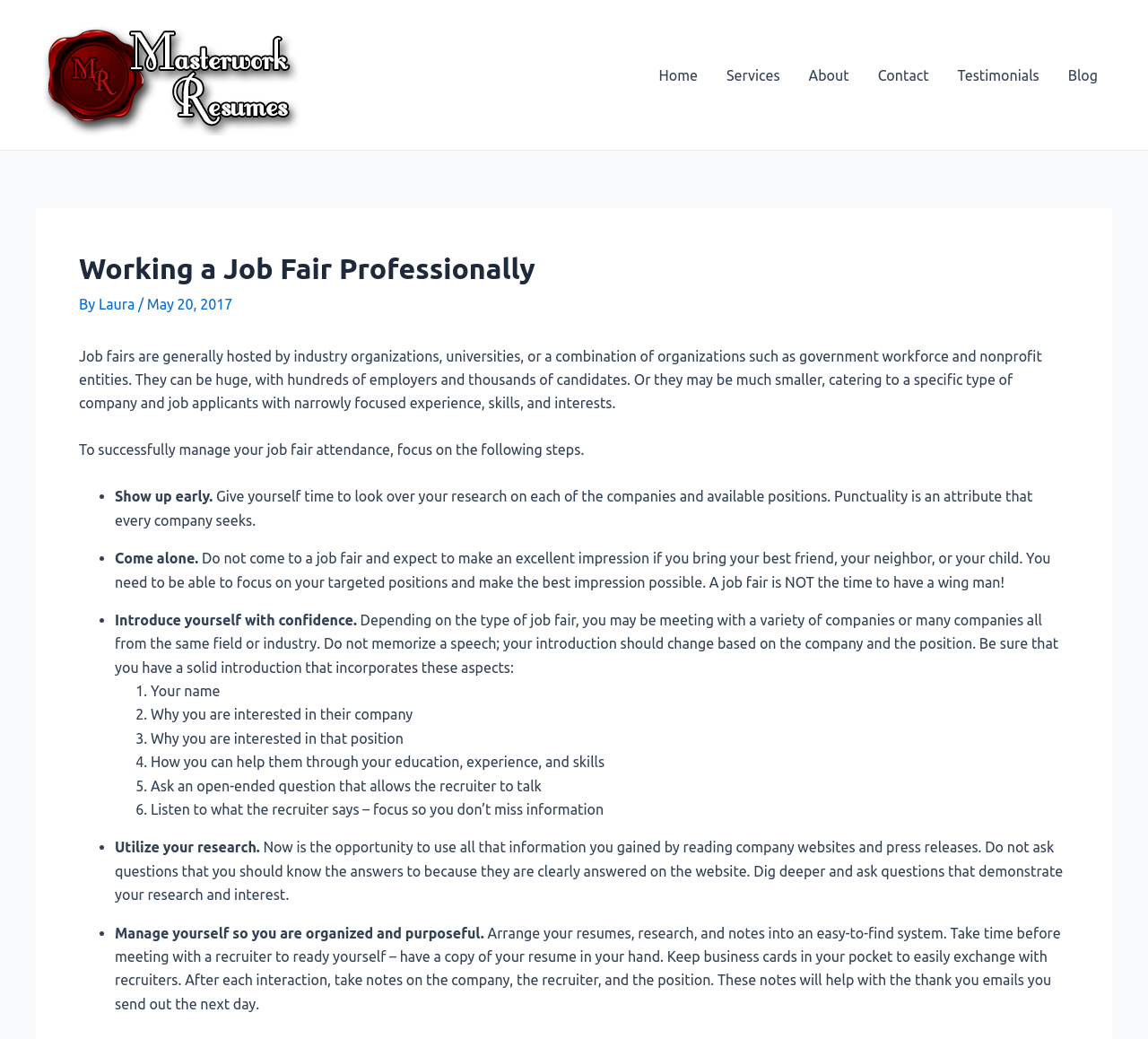Who is the author of the article?
Based on the image, provide your answer in one word or phrase.

Laura